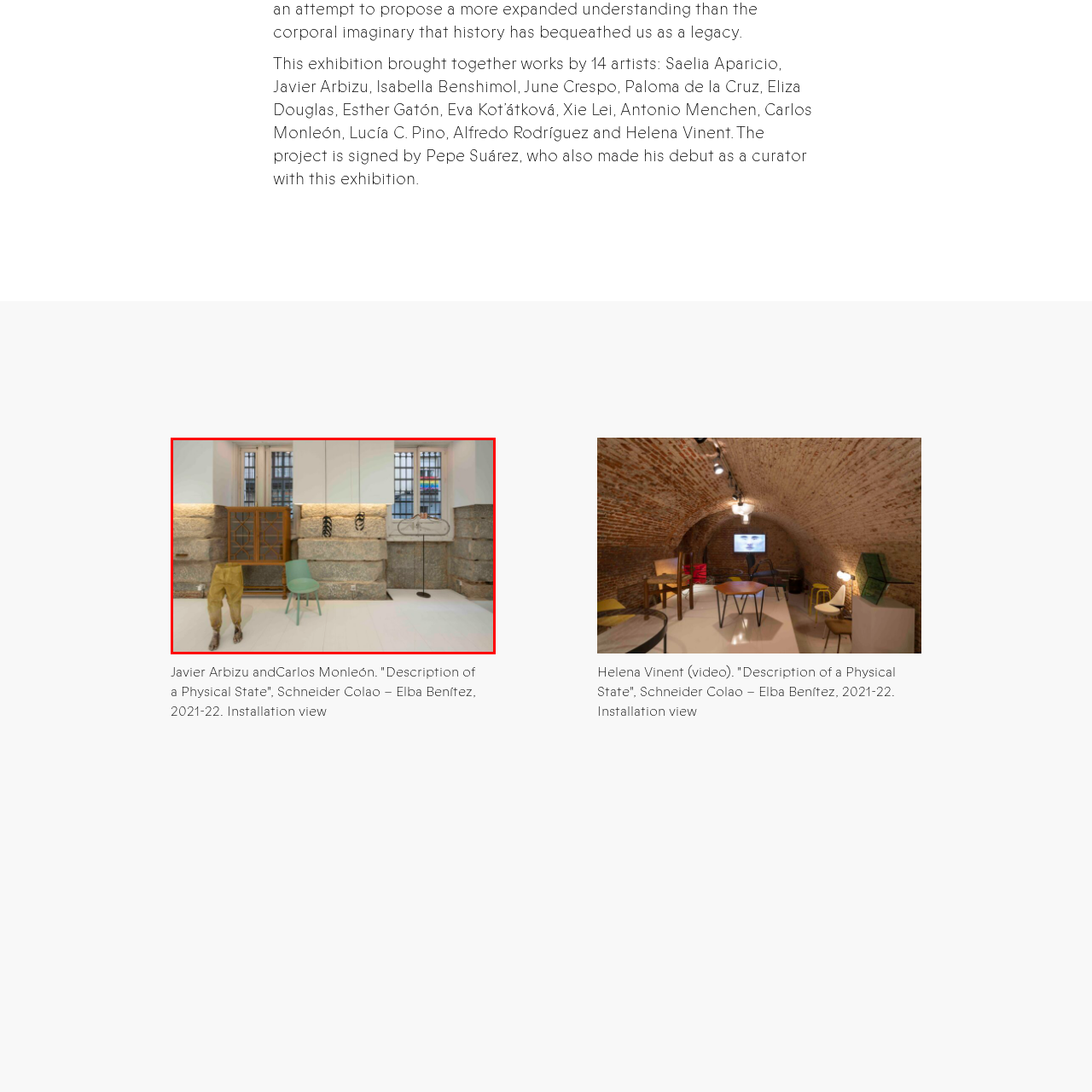What type of flooring is in the gallery?
Study the image framed by the red bounding box and answer the question in detail, relying on the visual clues provided.

The caption sets the scene by describing the modern gallery space, which is characterized by its light hardwood flooring and illuminated wall structures comprising stacked stone blocks.